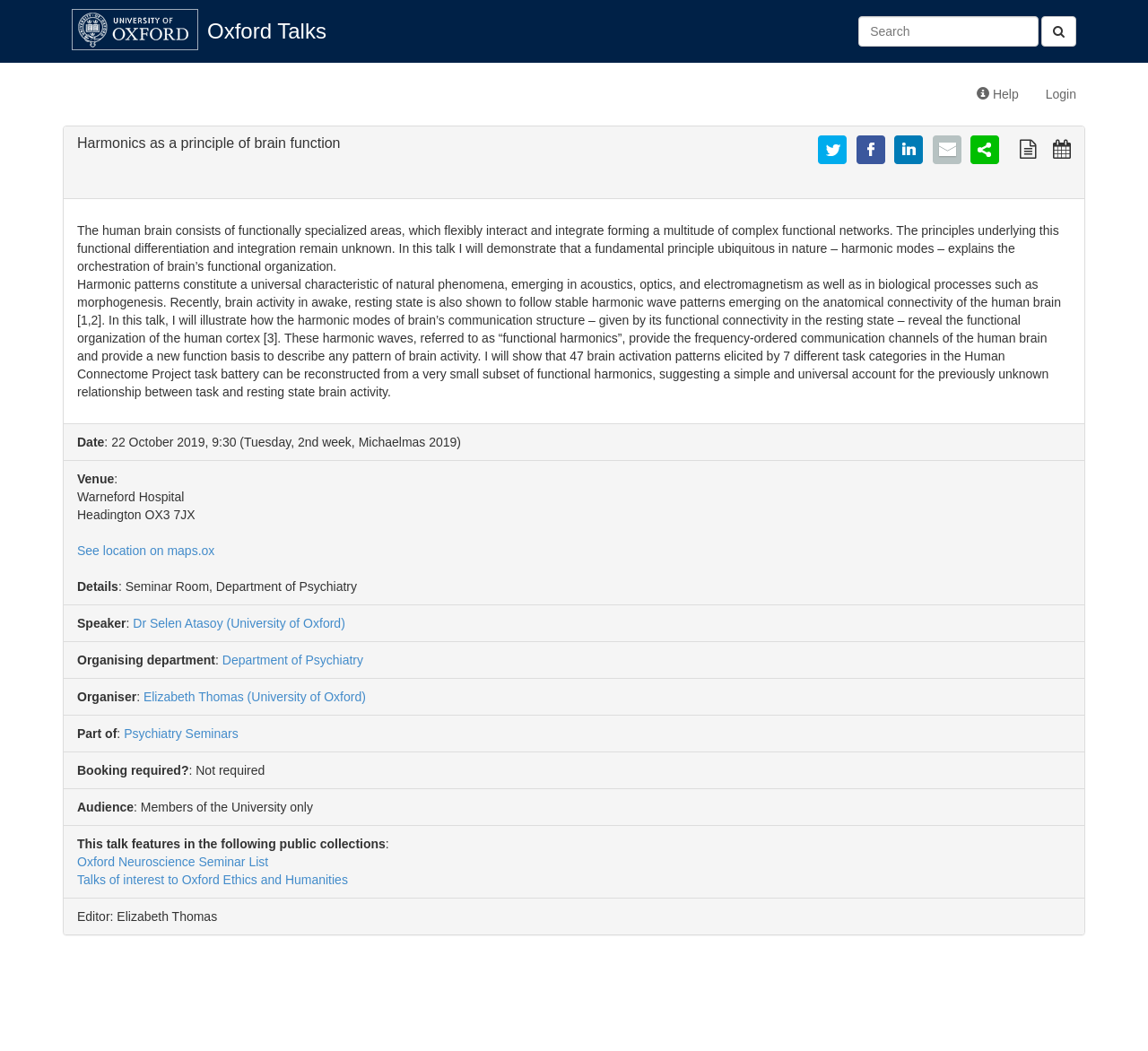What is the topic of this talk?
Give a one-word or short-phrase answer derived from the screenshot.

Harmonics as a principle of brain function